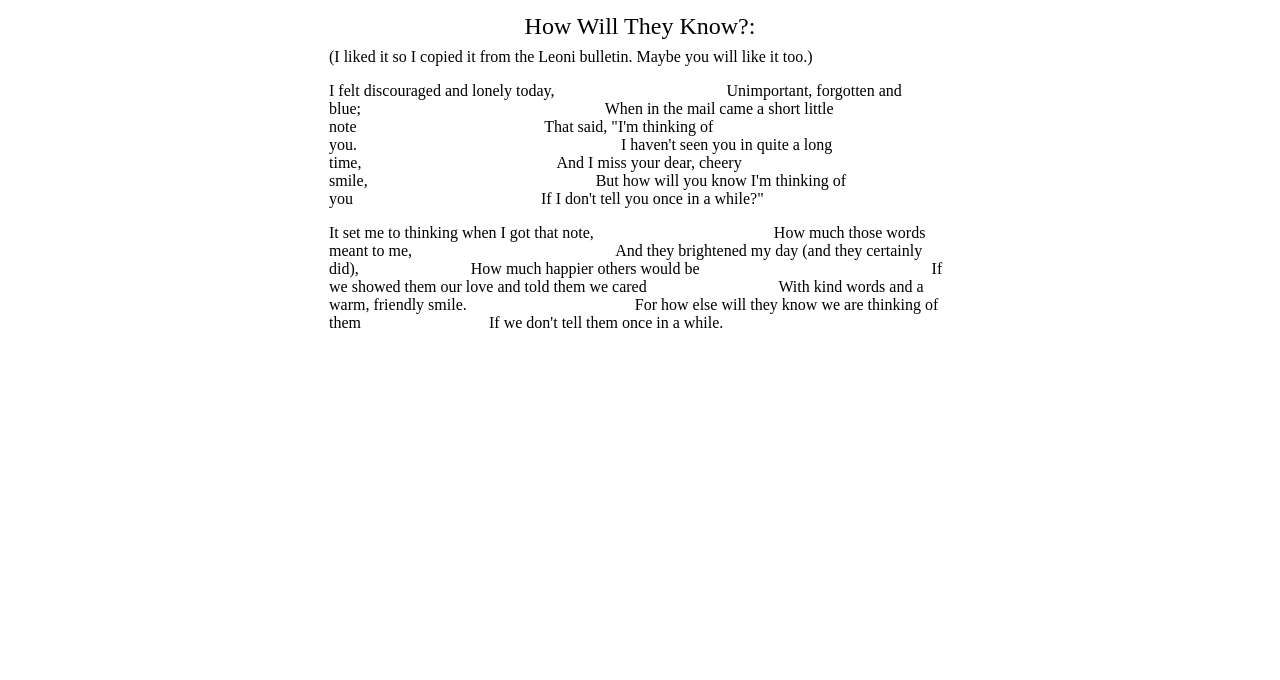What is the structure of the poem?
Please provide an in-depth and detailed response to the question.

The poem does not follow a specific rhyme or meter, and the lines vary in length. The structure is free-flowing and conversational, which gives the poem a personal and introspective feel.